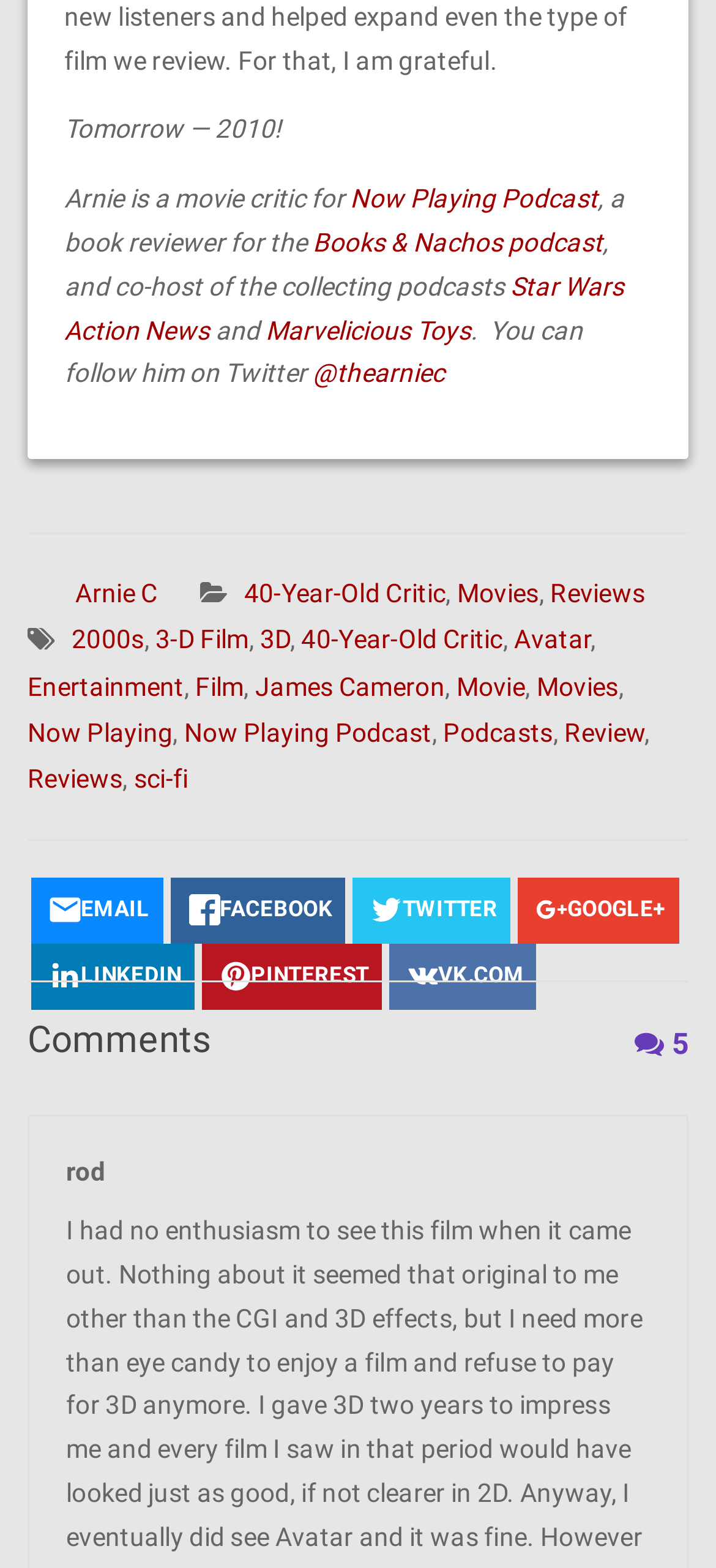Give a short answer using one word or phrase for the question:
How many comments are there on this webpage?

5